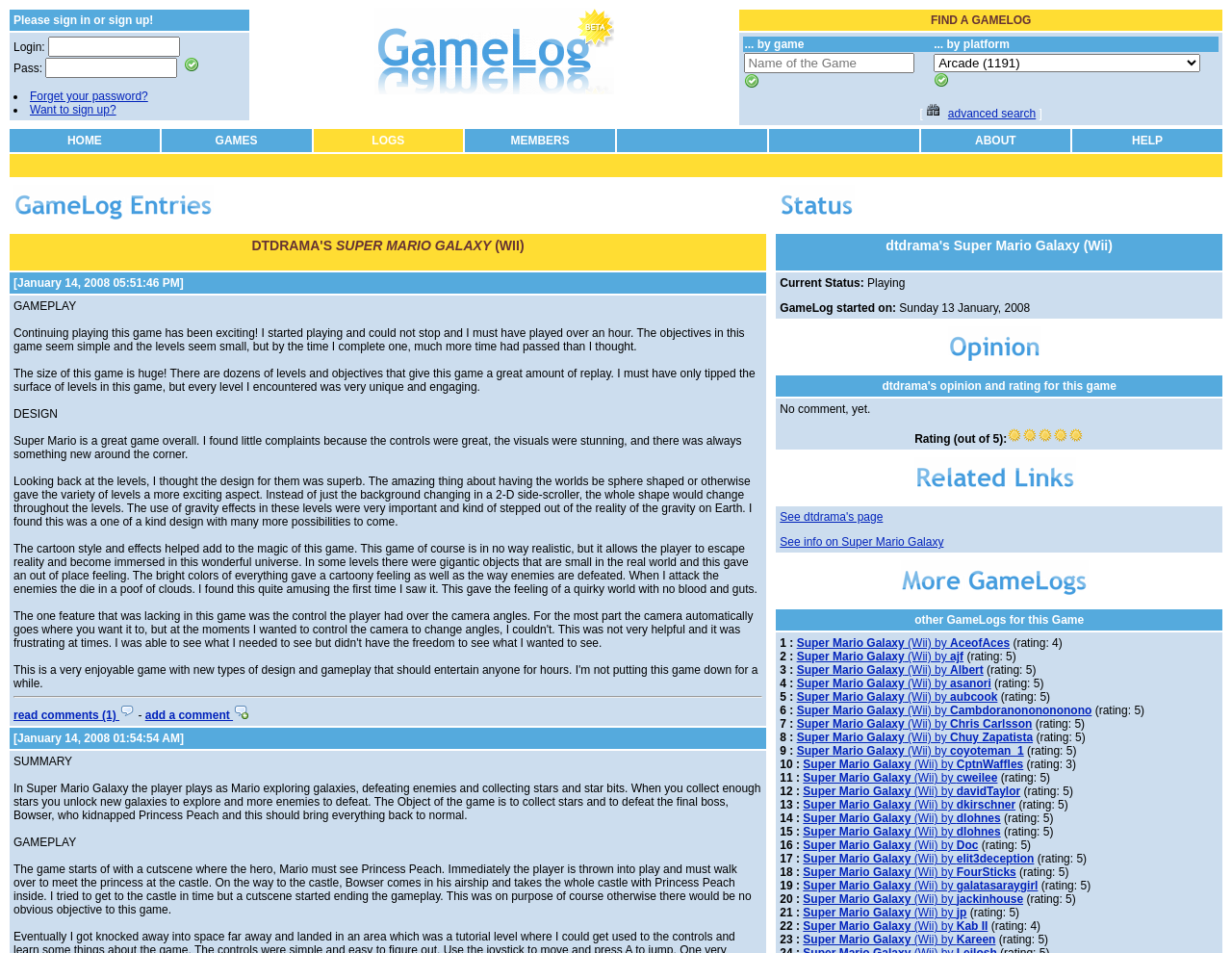How many comments does the blog post have?
Please provide a detailed answer to the question.

The text 'read comments (1)' indicates that the blog post has one comment.